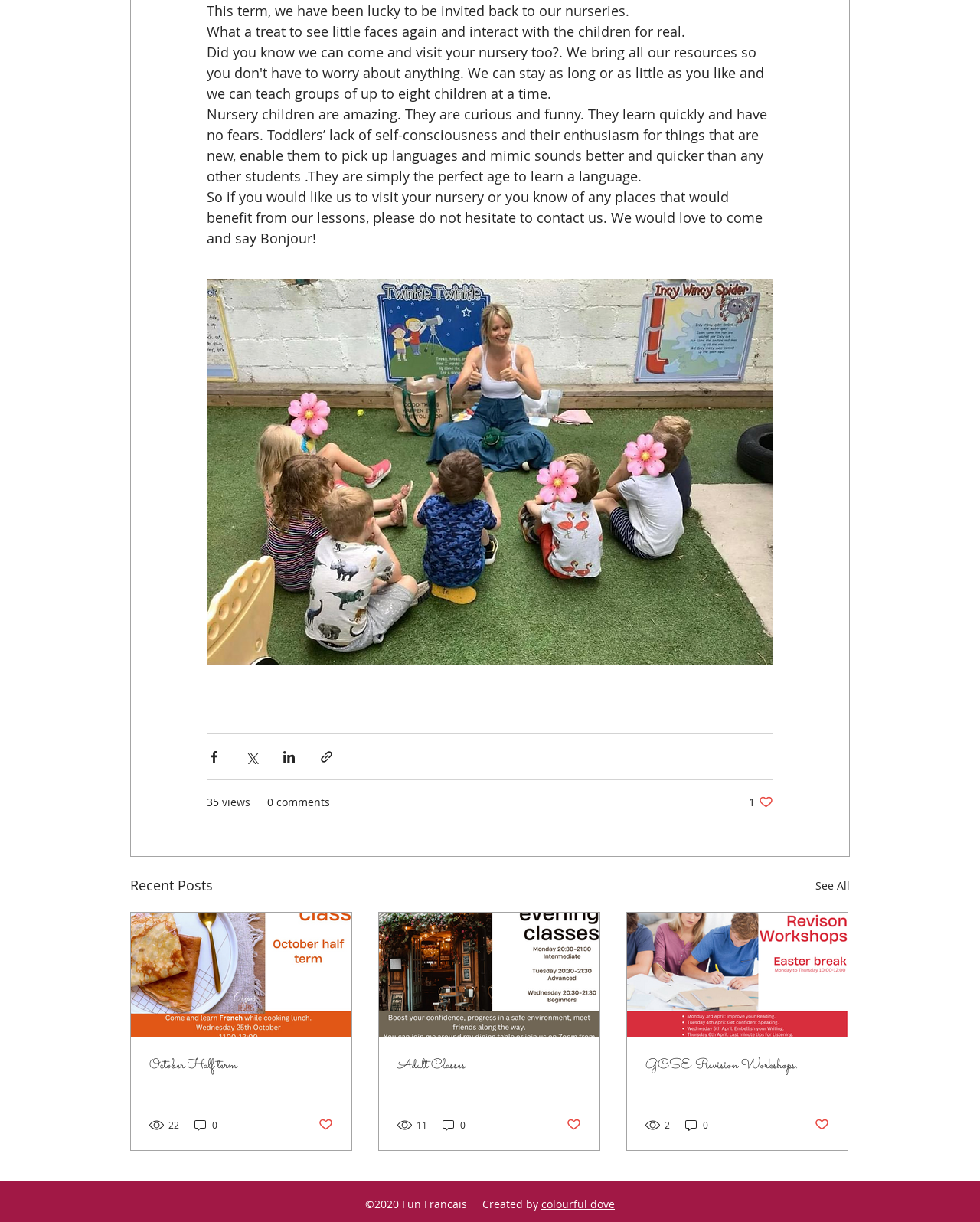Locate the UI element that matches the description parent_node: October Half term in the webpage screenshot. Return the bounding box coordinates in the format (top-left x, top-left y, bottom-right x, bottom-right y), with values ranging from 0 to 1.

[0.134, 0.747, 0.359, 0.849]